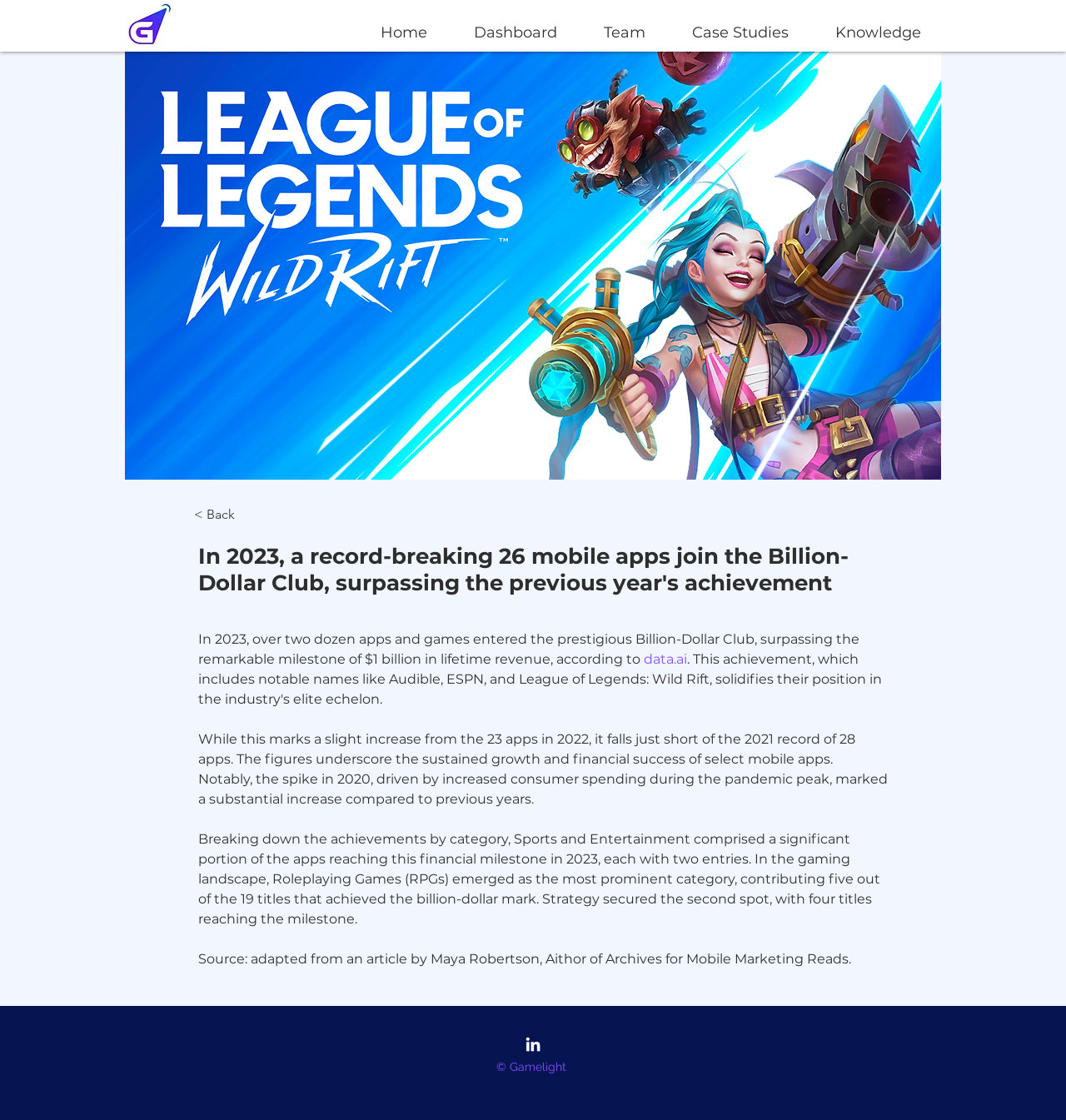Determine the bounding box coordinates of the element's region needed to click to follow the instruction: "Click the 'Knowledge' link". Provide these coordinates as four float numbers between 0 and 1, formatted as [left, top, right, bottom].

[0.754, 0.006, 0.878, 0.039]